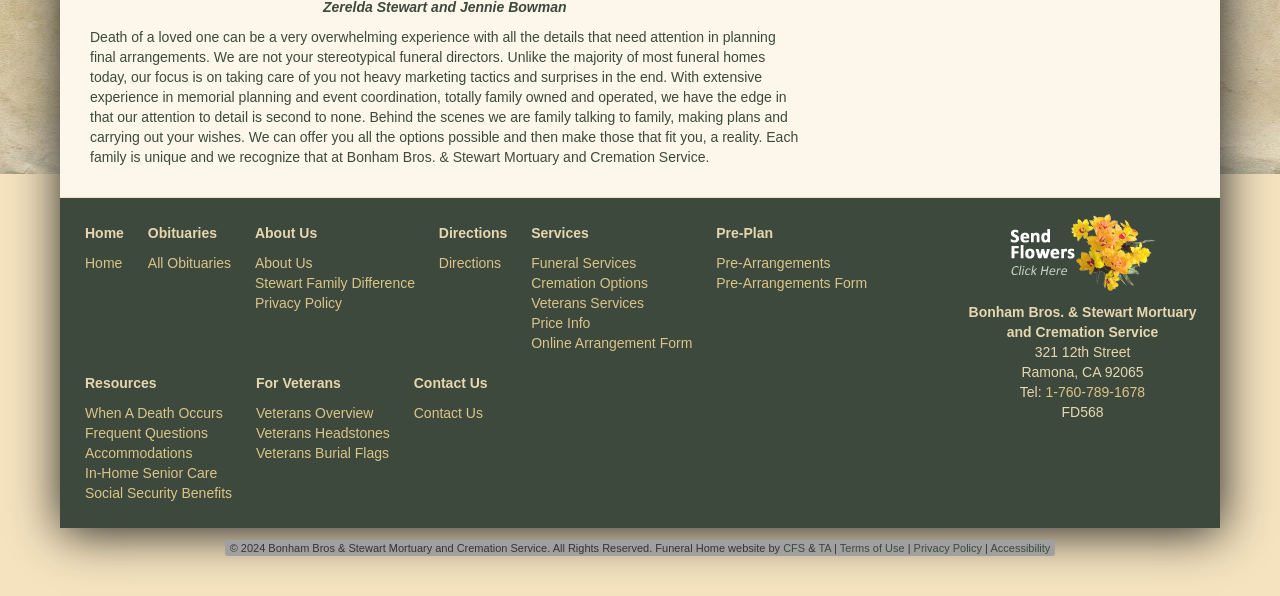Find the bounding box coordinates of the area that needs to be clicked in order to achieve the following instruction: "Click on Home". The coordinates should be specified as four float numbers between 0 and 1, i.e., [left, top, right, bottom].

[0.066, 0.427, 0.096, 0.454]